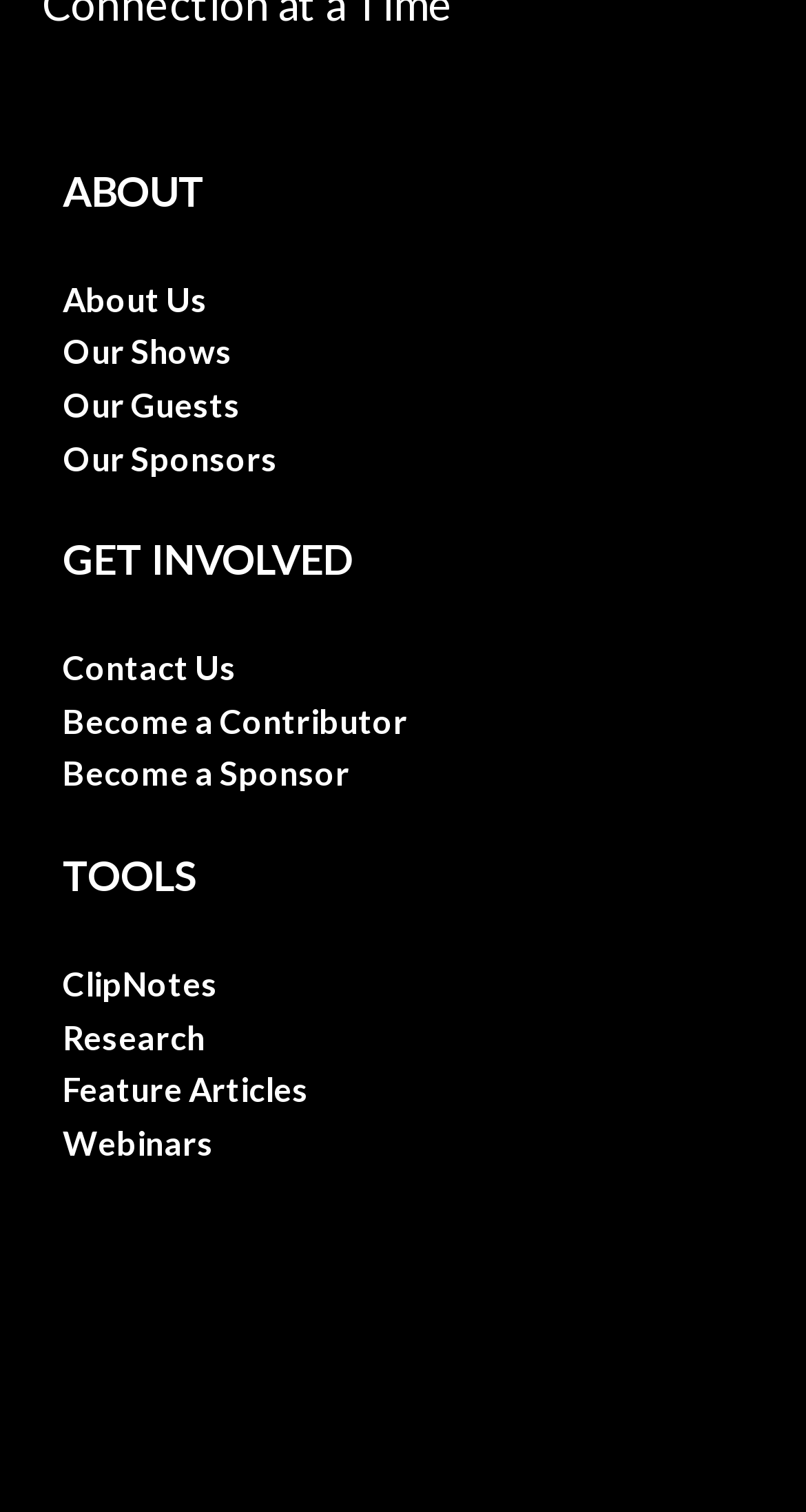Reply to the question with a brief word or phrase: How many links are there under 'TOOLS'?

4